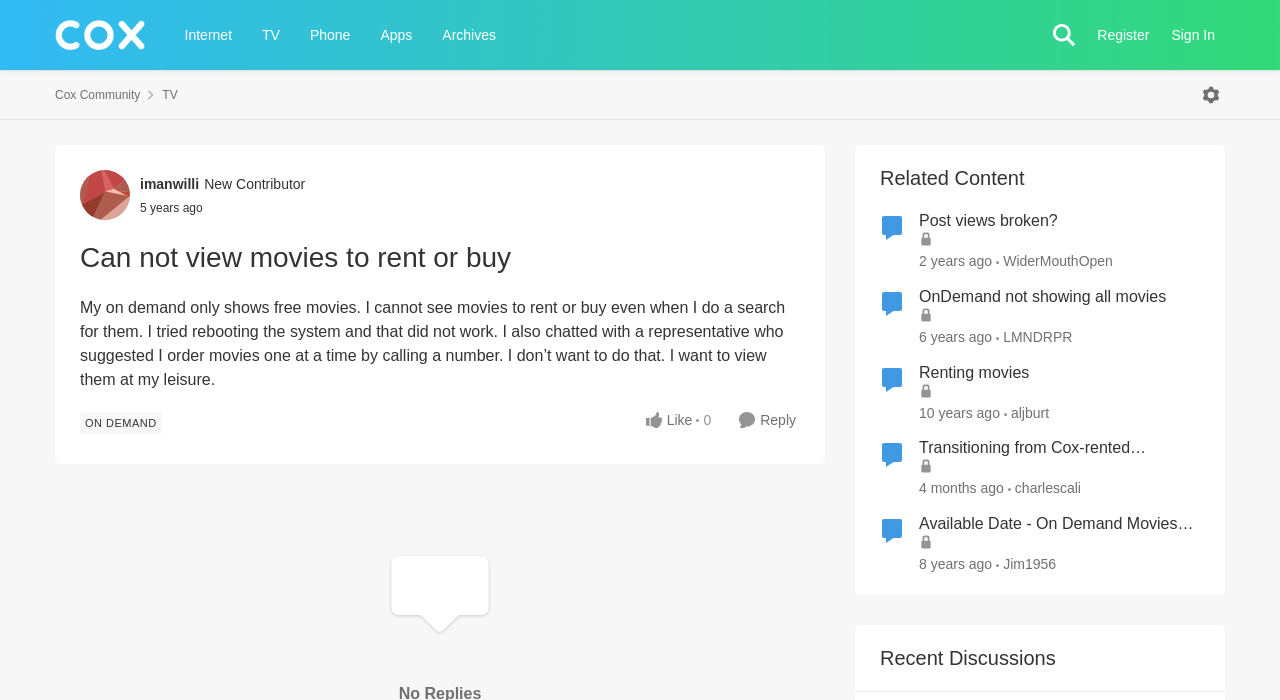Describe all the key features and sections of the webpage thoroughly.

This webpage is a forum discussion page on the Cox Community website. At the top, there is a brand logo and a navigation menu with links to "Internet", "TV", "Phone", "Apps", and "Archives". Below the navigation menu, there is a search button and links to "Register" and "Sign In". 

On the left side, there is a breadcrumbs navigation section with links to "Place Cox Community" and "Place TV". There is also a button to open a menu.

The main content of the page is a forum discussion thread. The thread title is "Can not view movies to rent or buy" and it is posted by a user named "imanwilli". The post describes an issue with not being able to view movies to rent or buy on the On Demand service. Below the post, there are buttons to "Like" and "Reply" to the post.

On the right side of the page, there is a section titled "Related Content" with a list of related forum posts. Each post has a title, the author's name, and the date it was posted. The posts are displayed in a vertical list, with the most recent post at the top.

At the bottom of the page, there is a section titled "Recent Discussions" with a list of recent forum posts. The list is similar to the "Related Content" section, with each post displaying its title, author's name, and date posted.